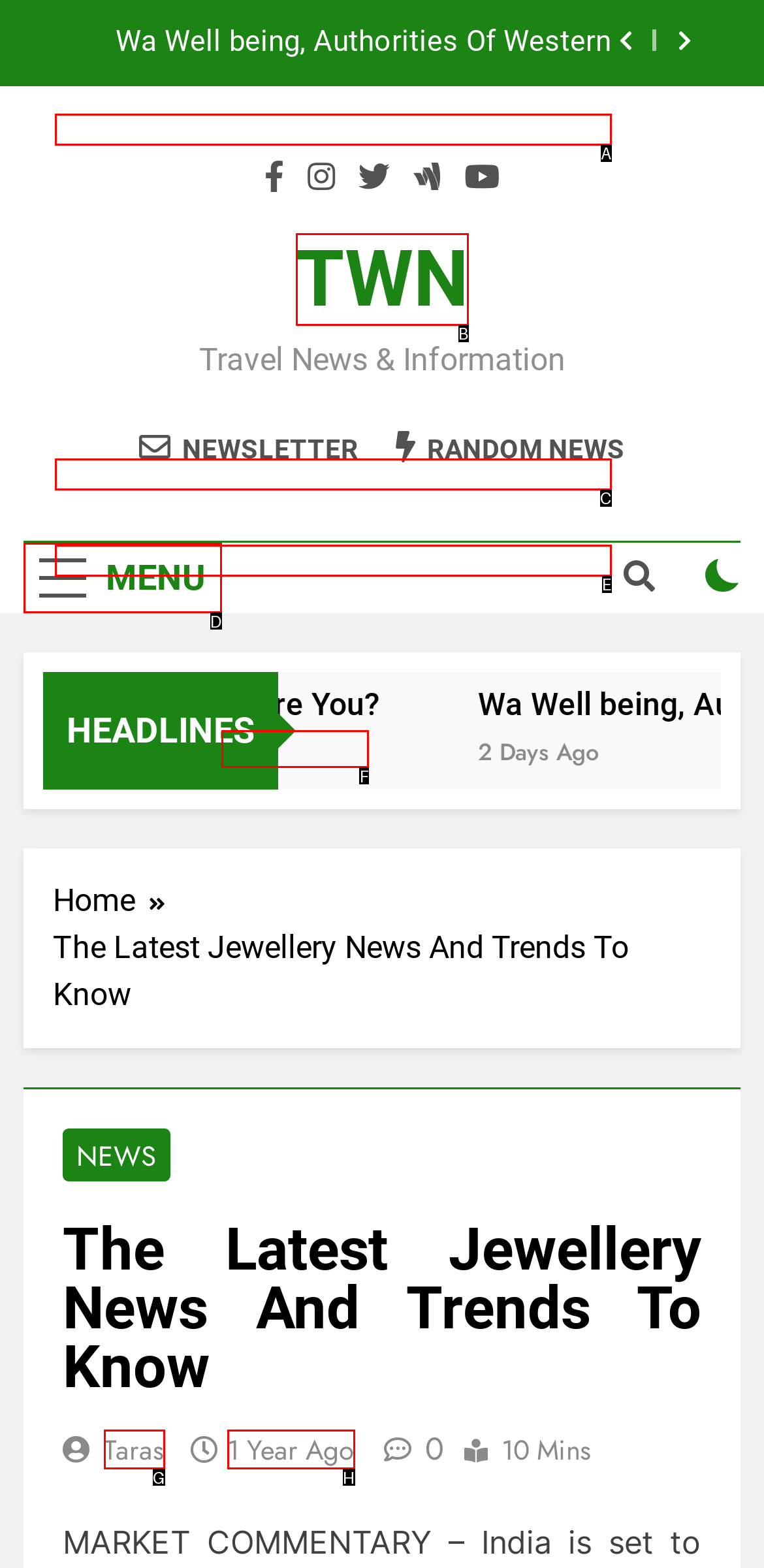Choose the UI element that best aligns with the description: 1 year ago3 months ago
Respond with the letter of the chosen option directly.

H